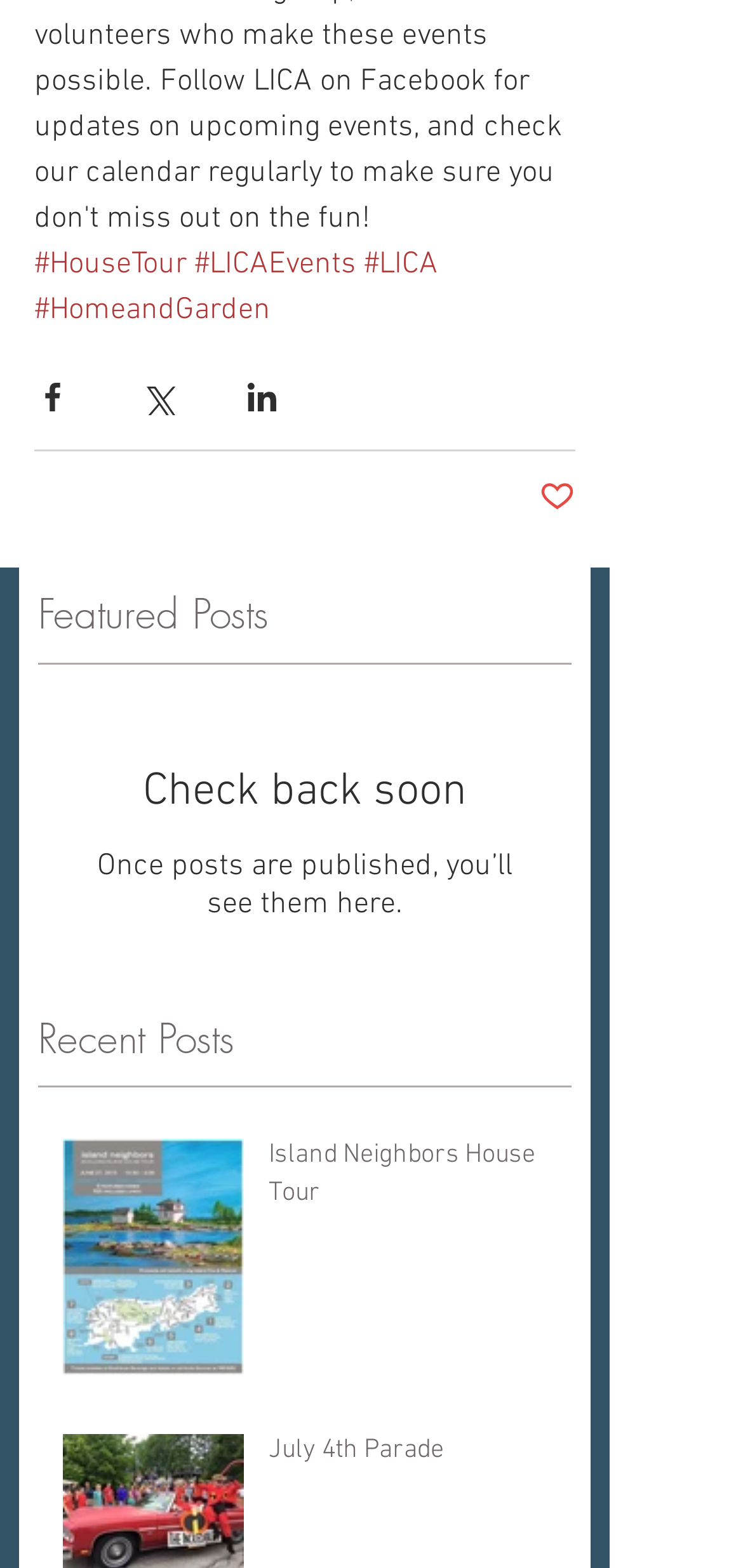Give a succinct answer to this question in a single word or phrase: 
How many links are there under 'Featured Posts'?

0